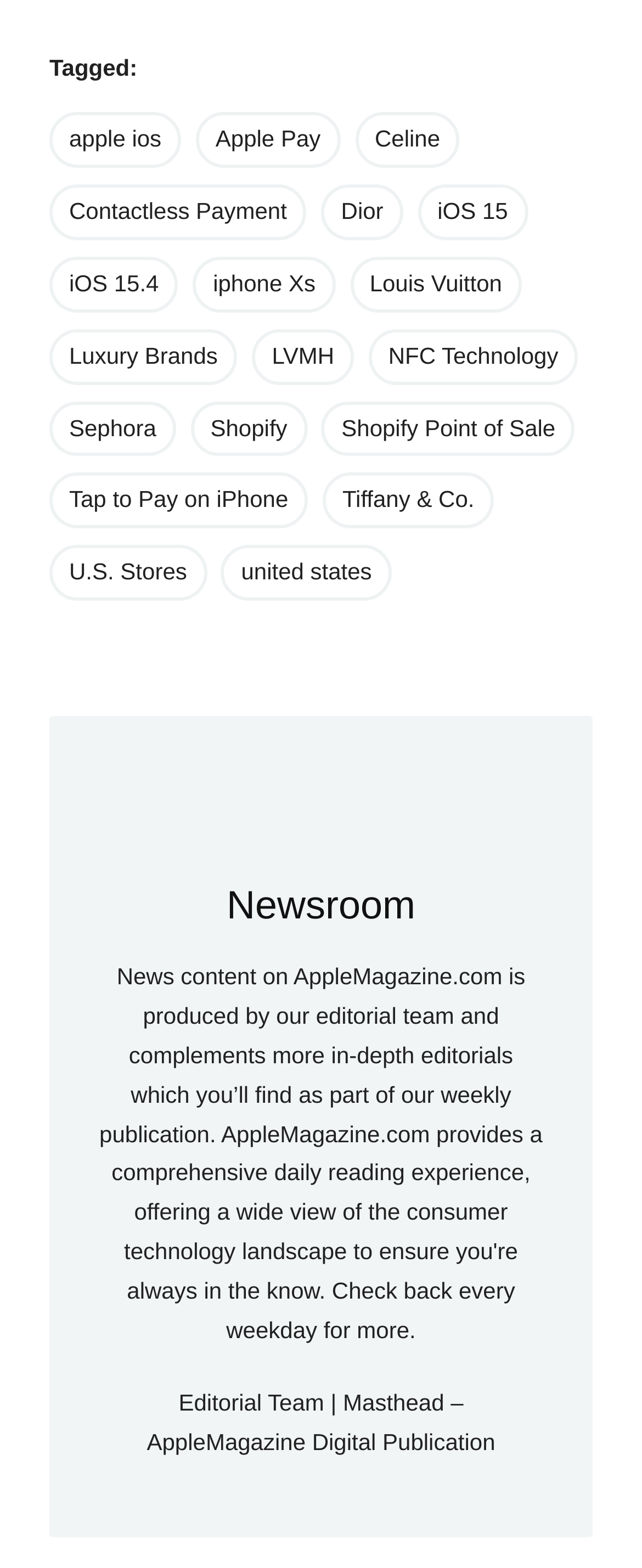Bounding box coordinates should be in the format (top-left x, top-left y, bottom-right x, bottom-right y) and all values should be floating point numbers between 0 and 1. Determine the bounding box coordinate for the UI element described as: Tap to Pay on iPhone

[0.077, 0.302, 0.48, 0.337]